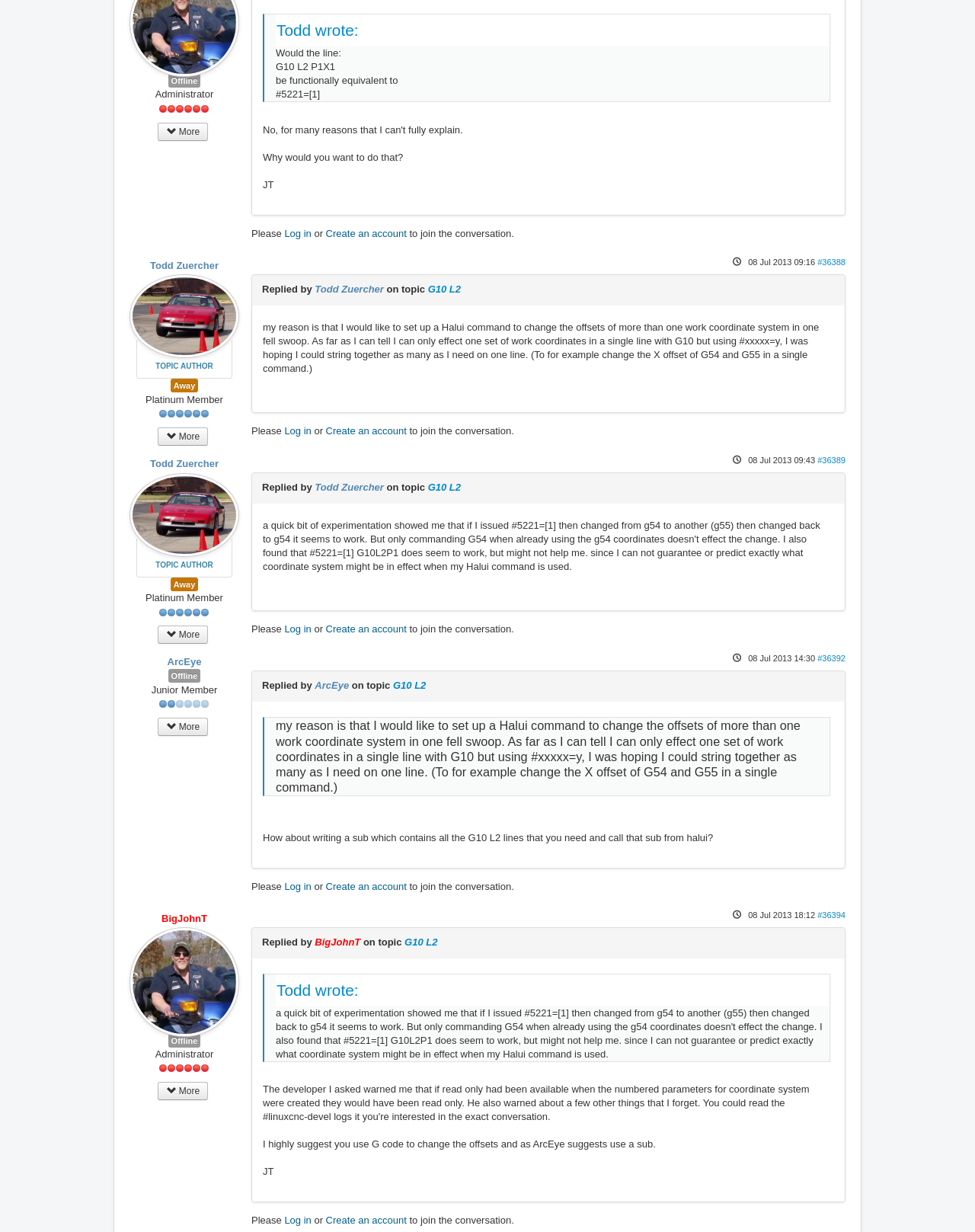Provide your answer in a single word or phrase: 
Who is the topic author?

Todd Zuercher